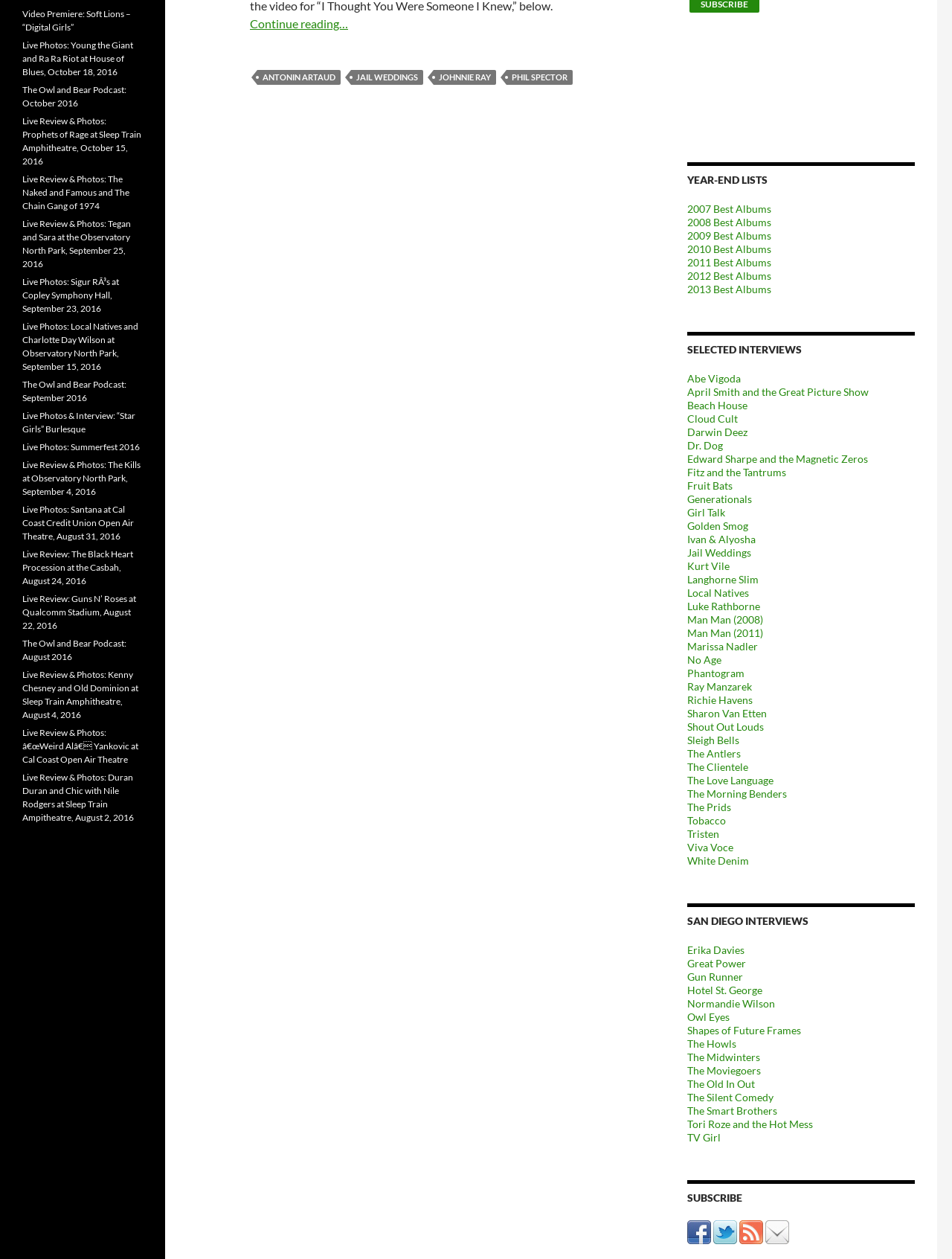Can you find the bounding box coordinates for the element that needs to be clicked to execute this instruction: "Visit the 'ANTONIN ARTAUD' page"? The coordinates should be given as four float numbers between 0 and 1, i.e., [left, top, right, bottom].

[0.27, 0.056, 0.358, 0.068]